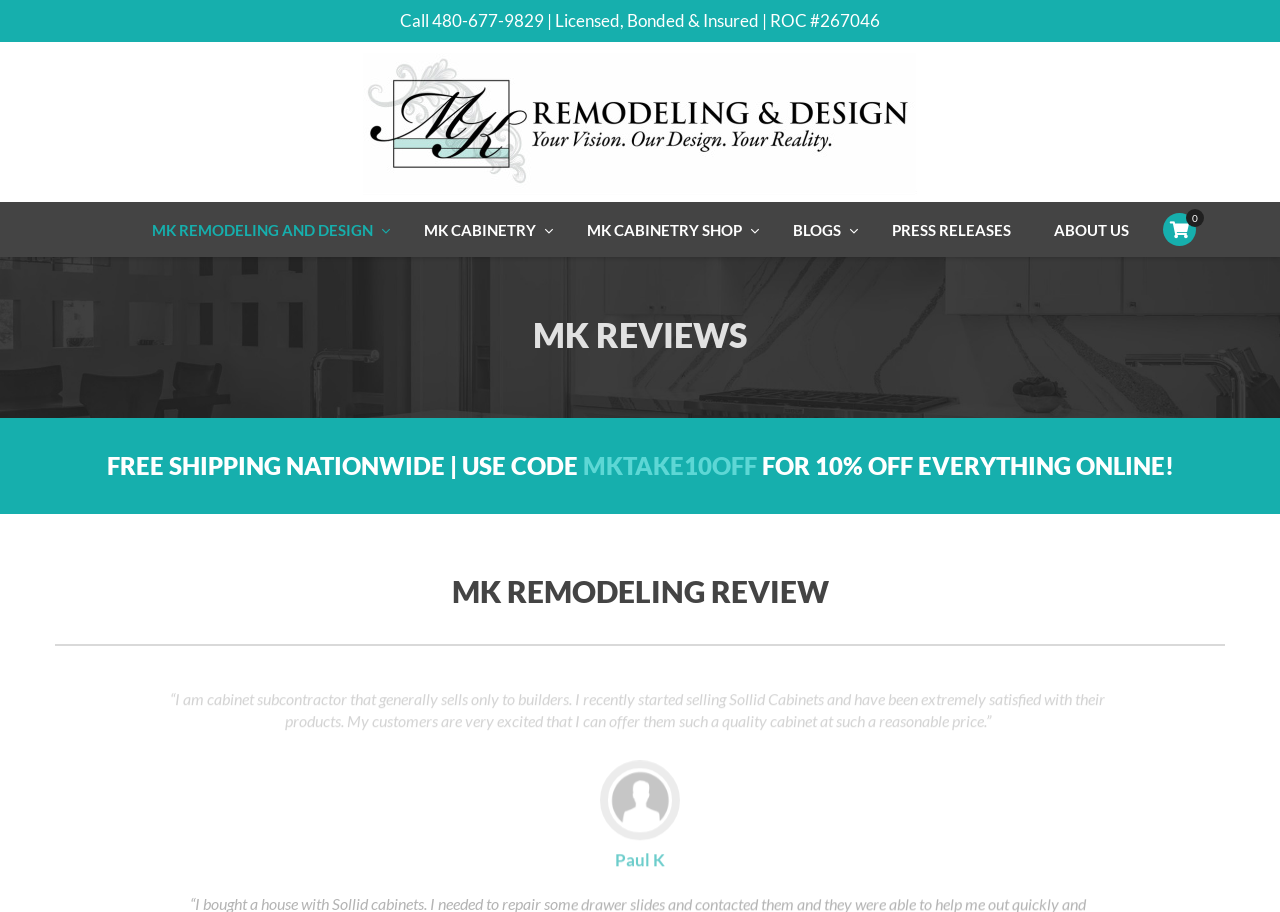Please identify the bounding box coordinates of the region to click in order to complete the given instruction: "Click the 'MK Remodeling & Design' logo". The coordinates should be four float numbers between 0 and 1, i.e., [left, top, right, bottom].

[0.284, 0.058, 0.716, 0.213]